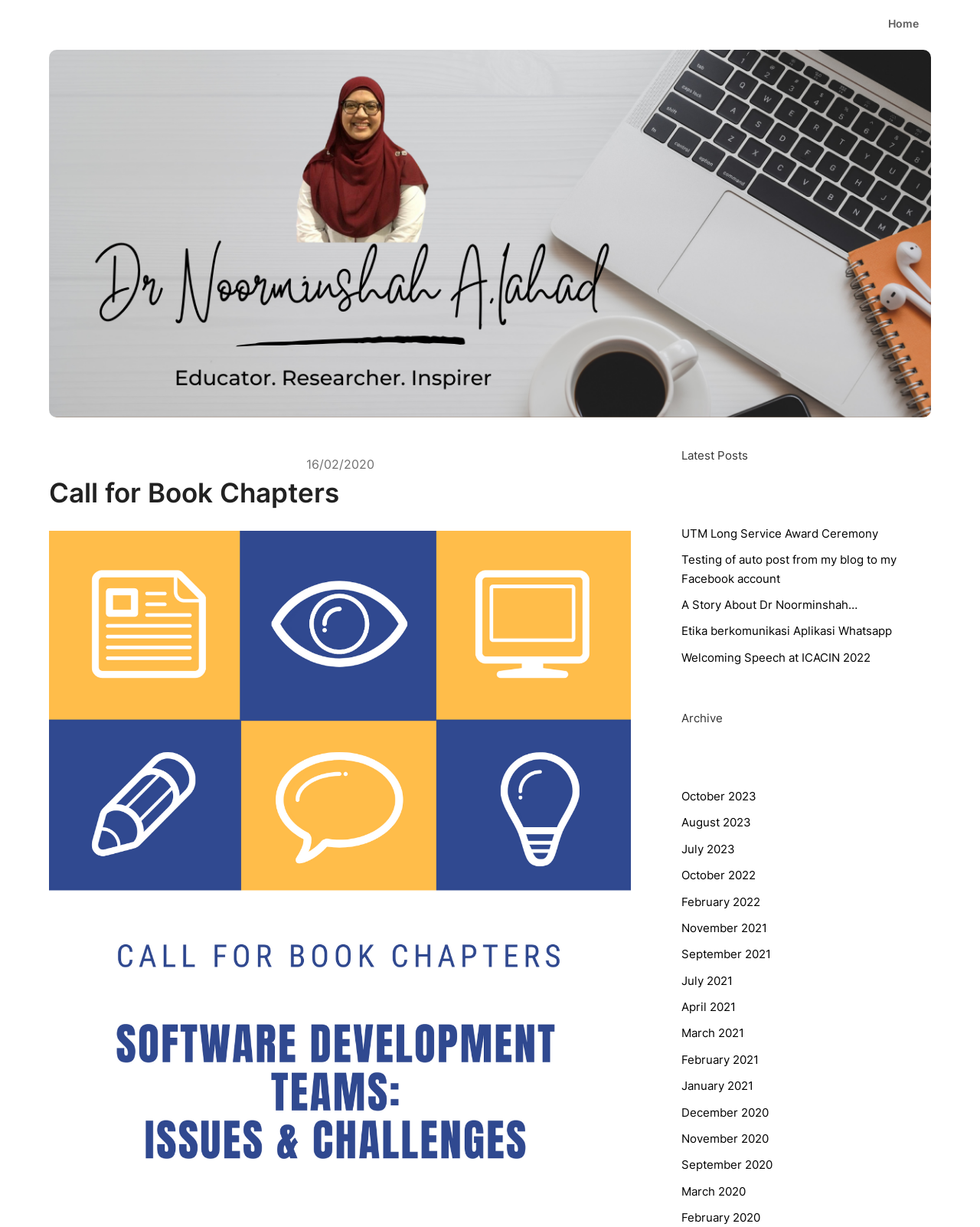Highlight the bounding box coordinates of the region I should click on to meet the following instruction: "view latest posts".

[0.696, 0.365, 0.764, 0.377]